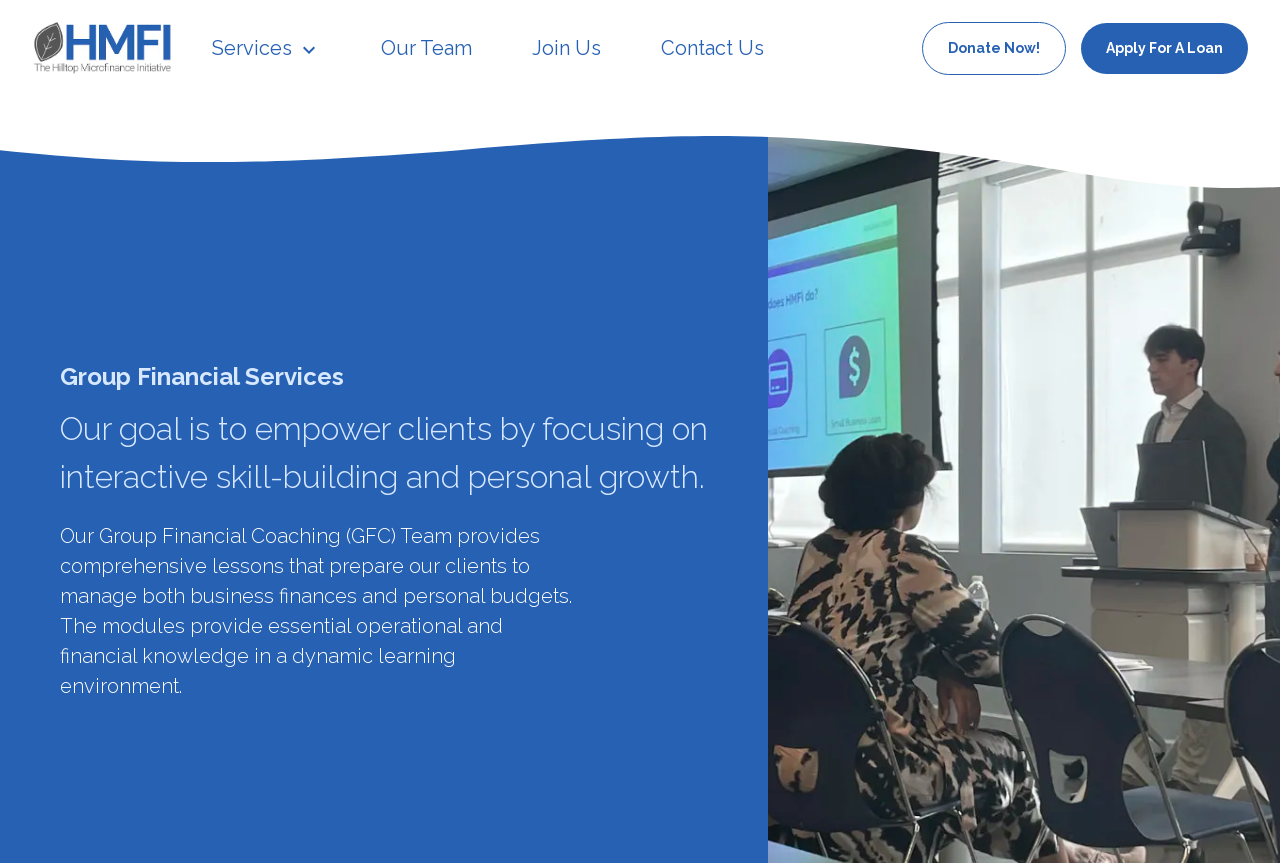What is the theme of the image at the top of the webpage?
Answer the question based on the image using a single word or a brief phrase.

Financial